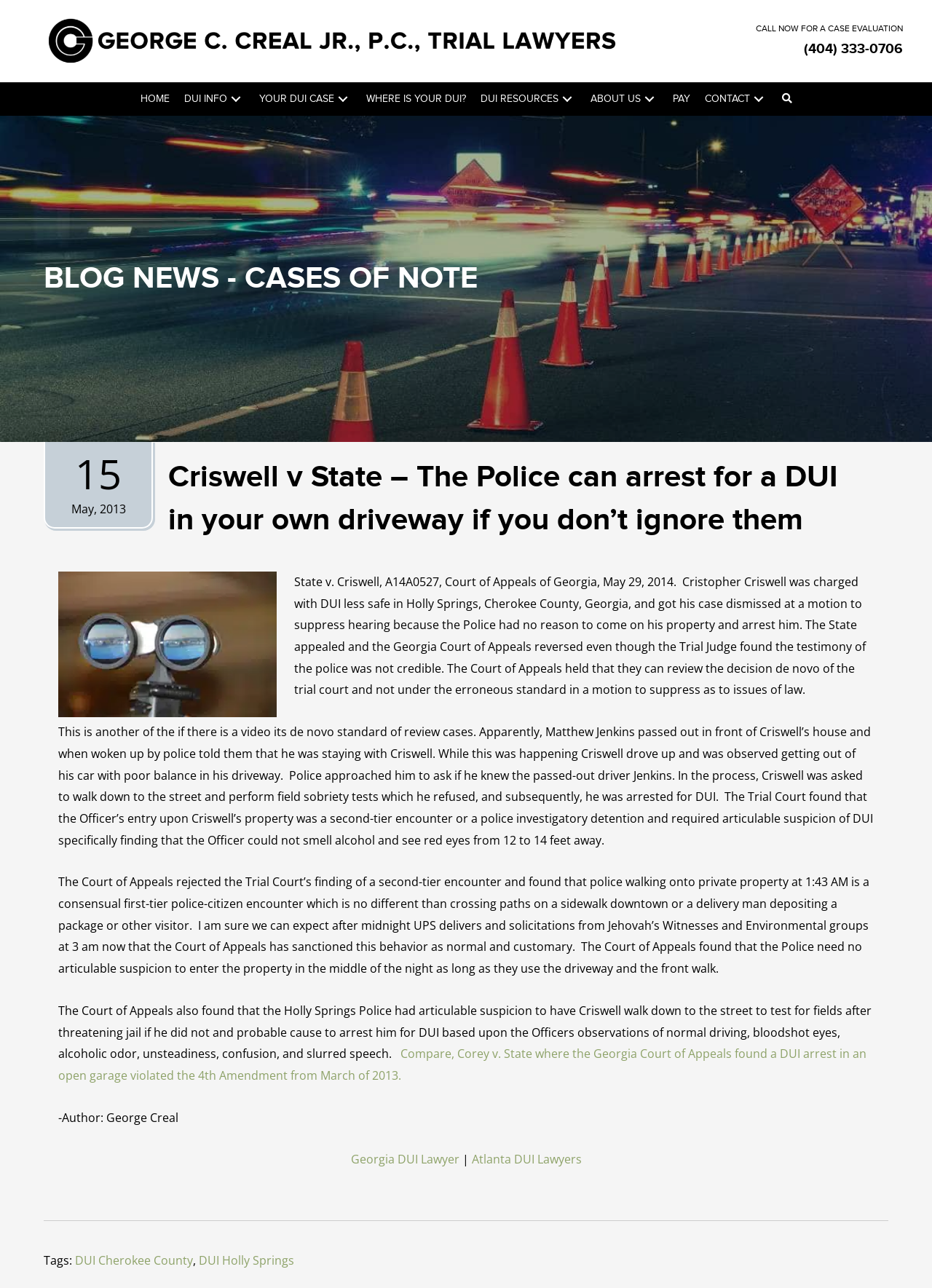What is the county where Criswell was charged with DUI?
Carefully examine the image and provide a detailed answer to the question.

The county is mentioned in the article as the location where Criswell was charged with DUI less safe.